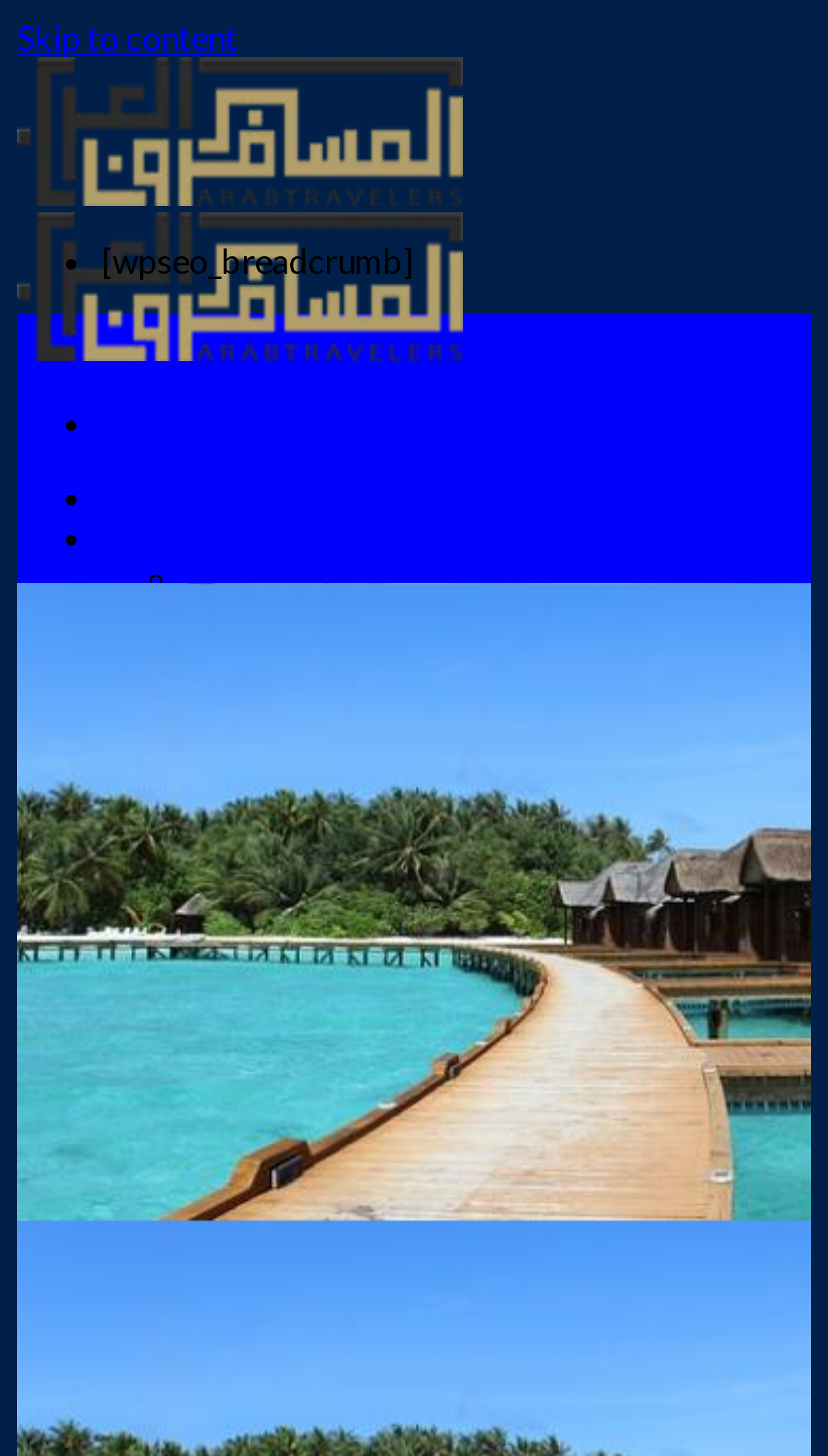What is the function of the search box?
We need a detailed and exhaustive answer to the question. Please elaborate.

The search box is likely used to search for specific content or information within the webpage, allowing users to quickly find what they are looking for.